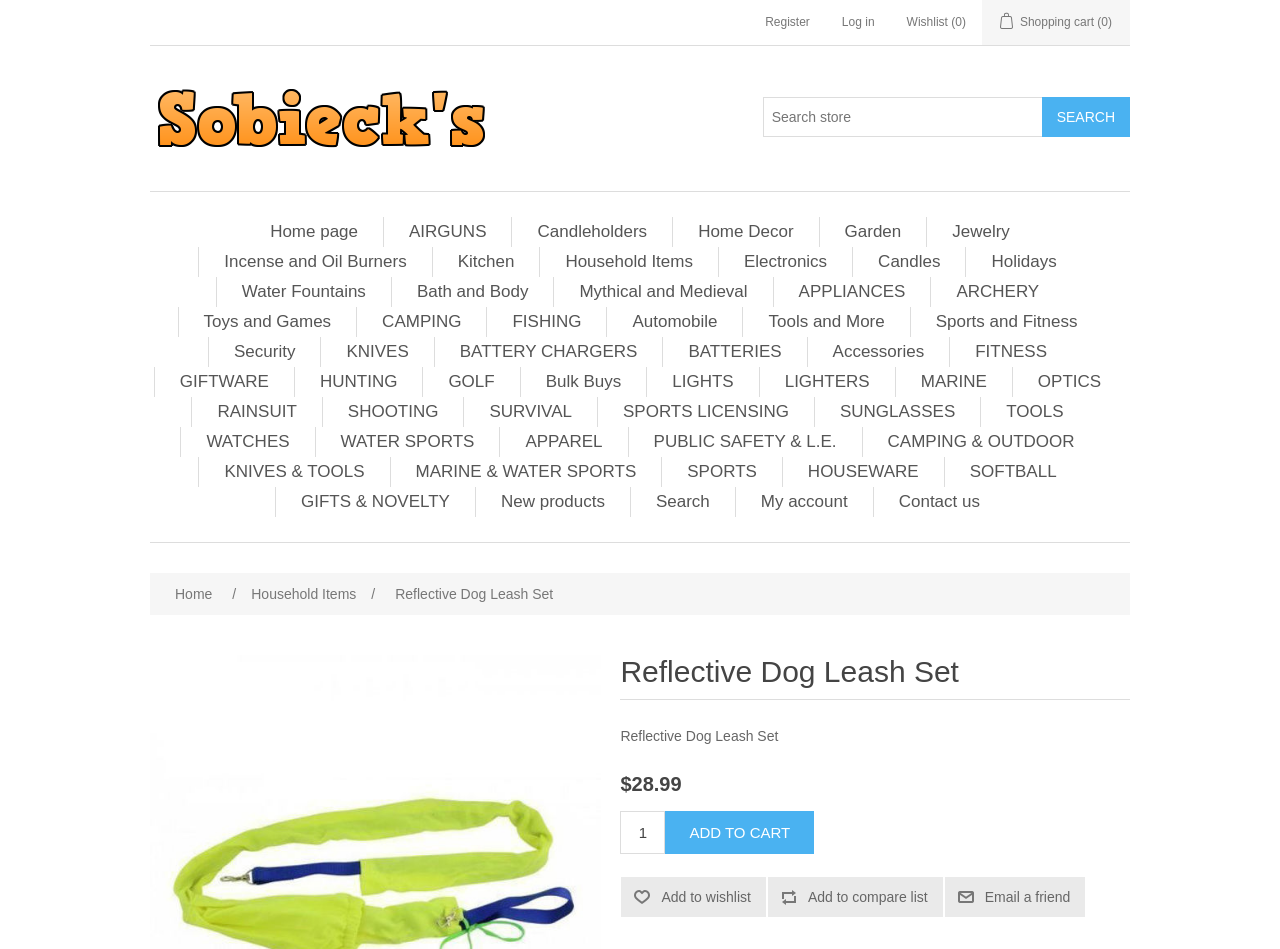Identify the bounding box coordinates for the UI element described by the following text: "aria-label="Search store" name="q" placeholder="Search store"". Provide the coordinates as four float numbers between 0 and 1, in the format [left, top, right, bottom].

[0.596, 0.102, 0.815, 0.144]